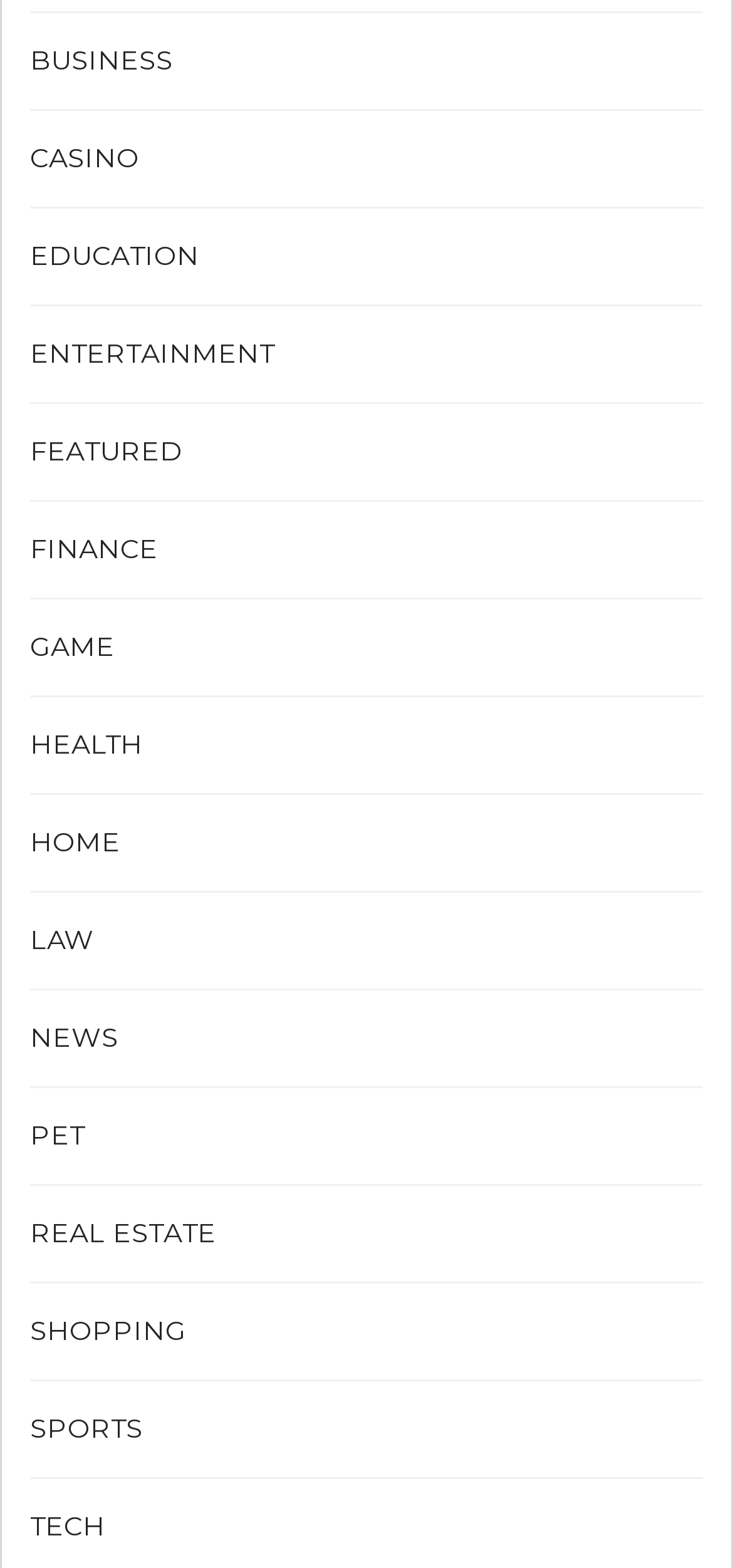Reply to the question with a brief word or phrase: What is the category located at the top-left corner of the webpage?

BUSINESS